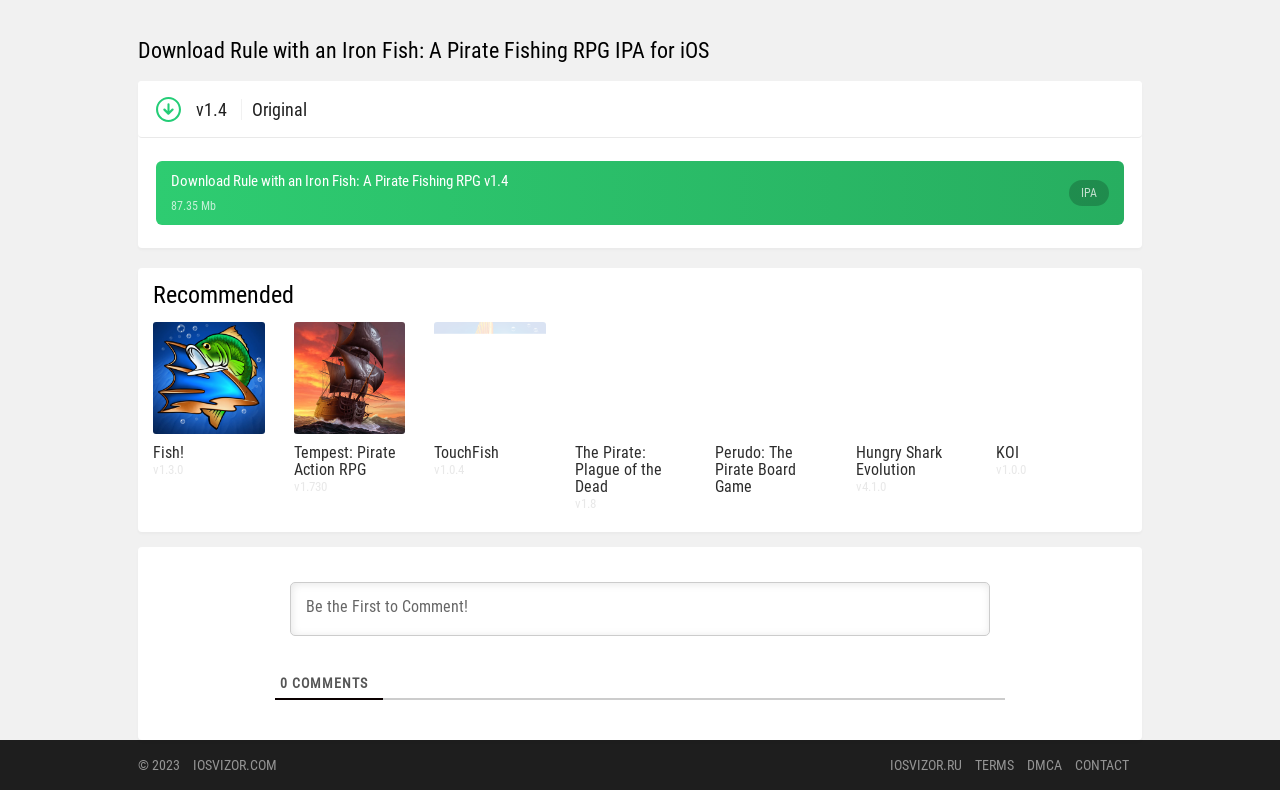Please identify the bounding box coordinates of the clickable area that will fulfill the following instruction: "Click on the link to review Bite Club". The coordinates should be in the format of four float numbers between 0 and 1, i.e., [left, top, right, bottom].

None